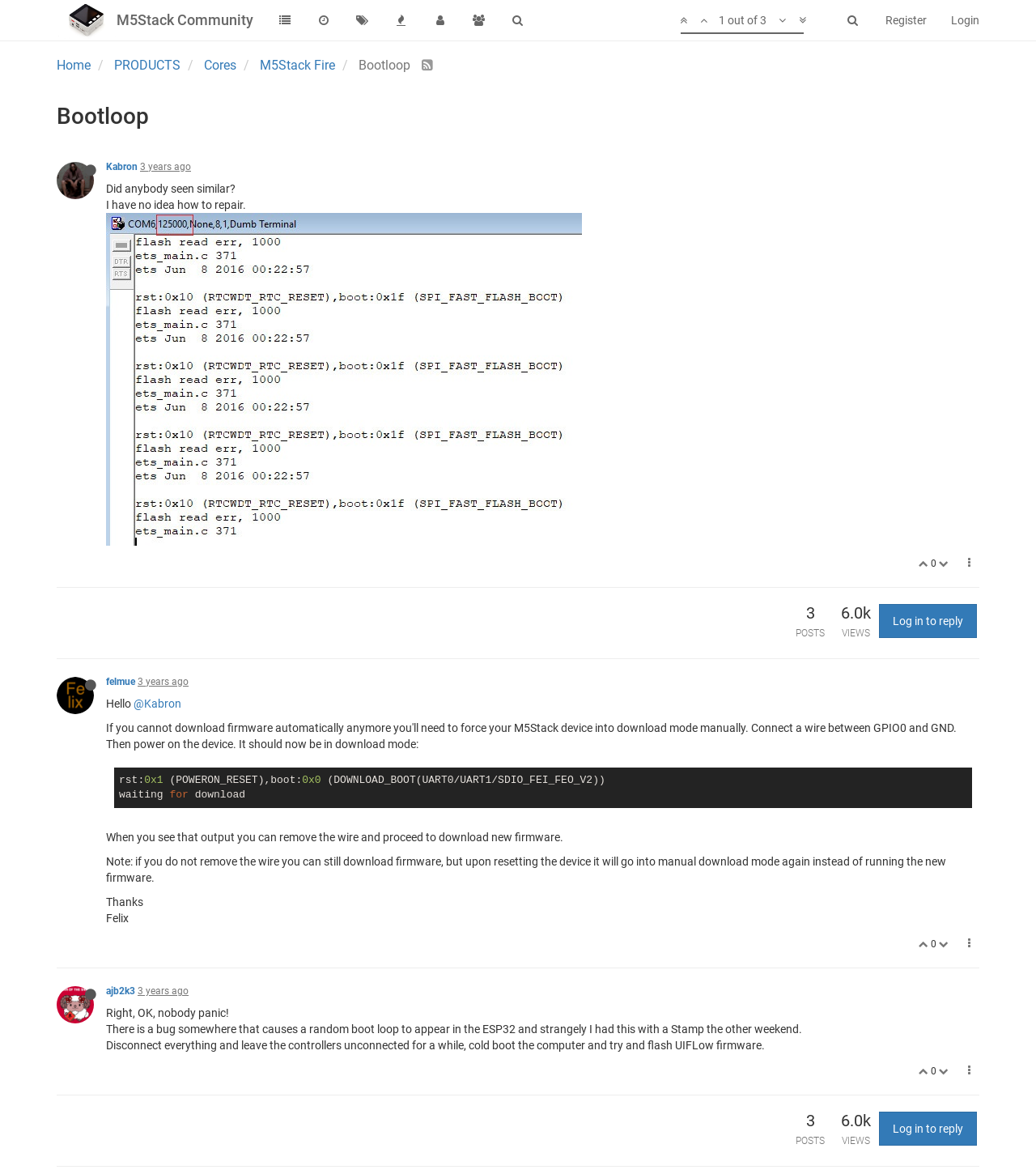Determine the bounding box coordinates of the section I need to click to execute the following instruction: "Click on the 'Login' link". Provide the coordinates as four float numbers between 0 and 1, i.e., [left, top, right, bottom].

[0.906, 0.0, 0.957, 0.034]